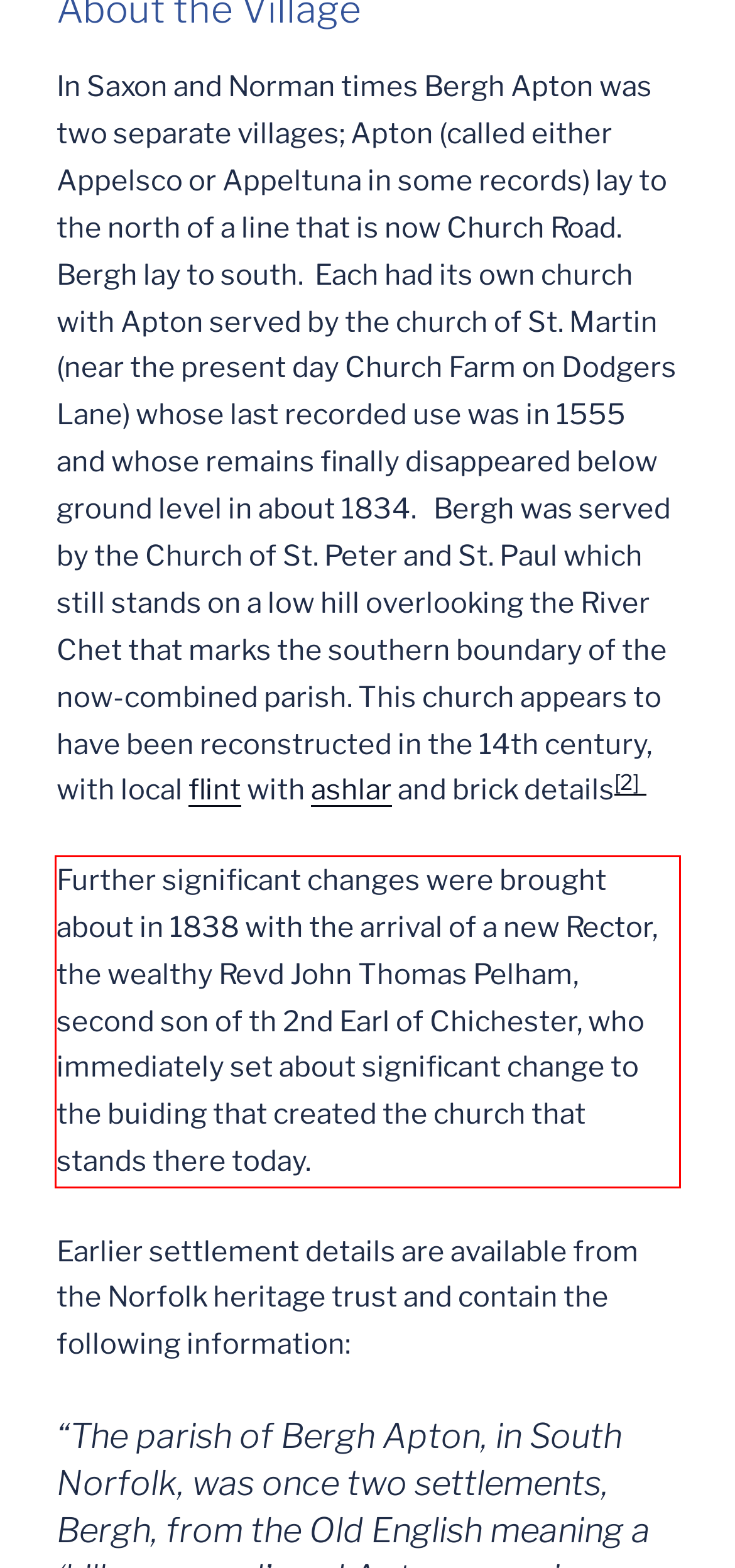With the provided screenshot of a webpage, locate the red bounding box and perform OCR to extract the text content inside it.

Further significant changes were brought about in 1838 with the arrival of a new Rector, the wealthy Revd John Thomas Pelham, second son of th 2nd Earl of Chichester, who immediately set about significant change to the buiding that created the church that stands there today.